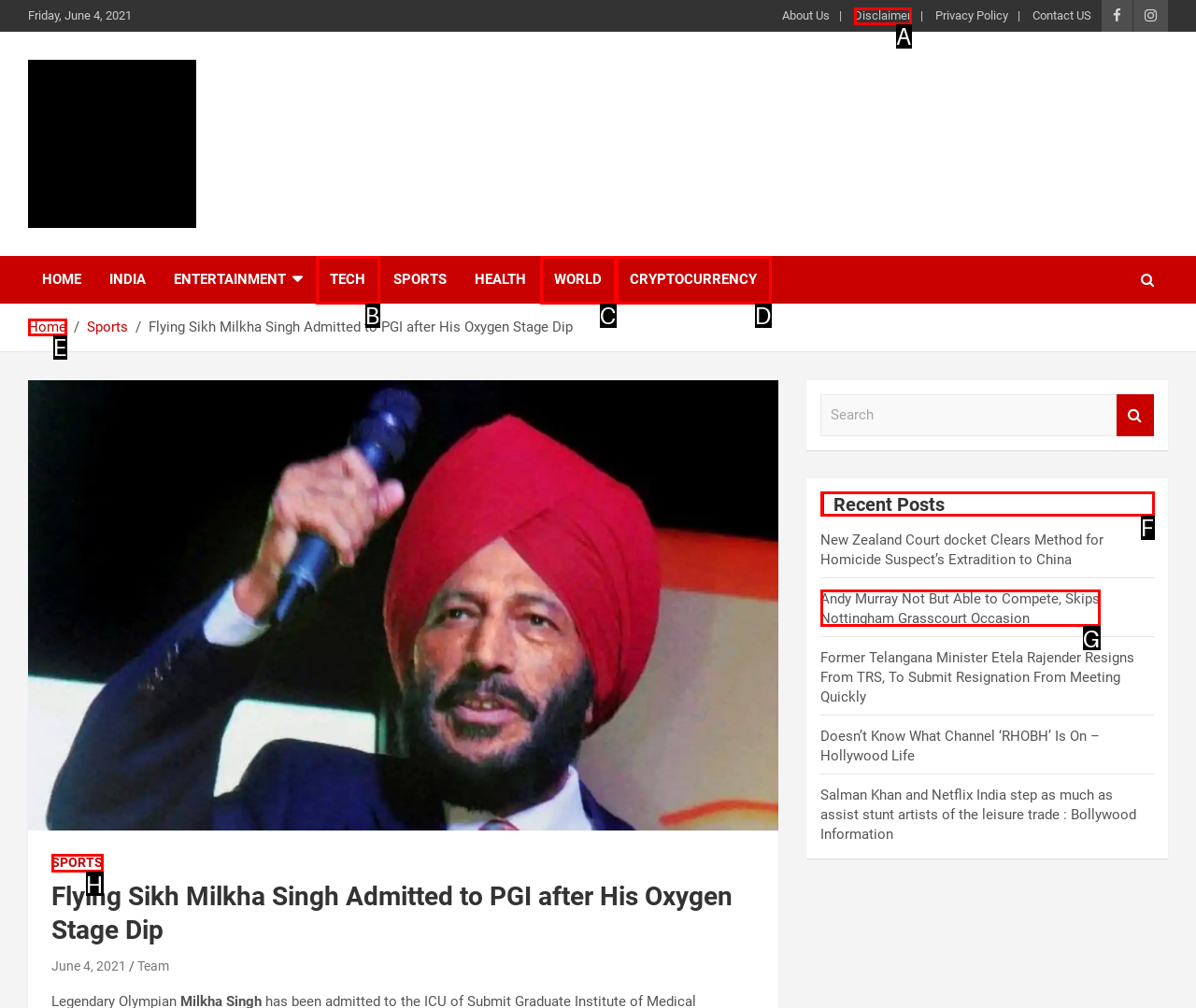Determine the letter of the UI element I should click on to complete the task: Read the 'Recent Posts' from the provided choices in the screenshot.

F